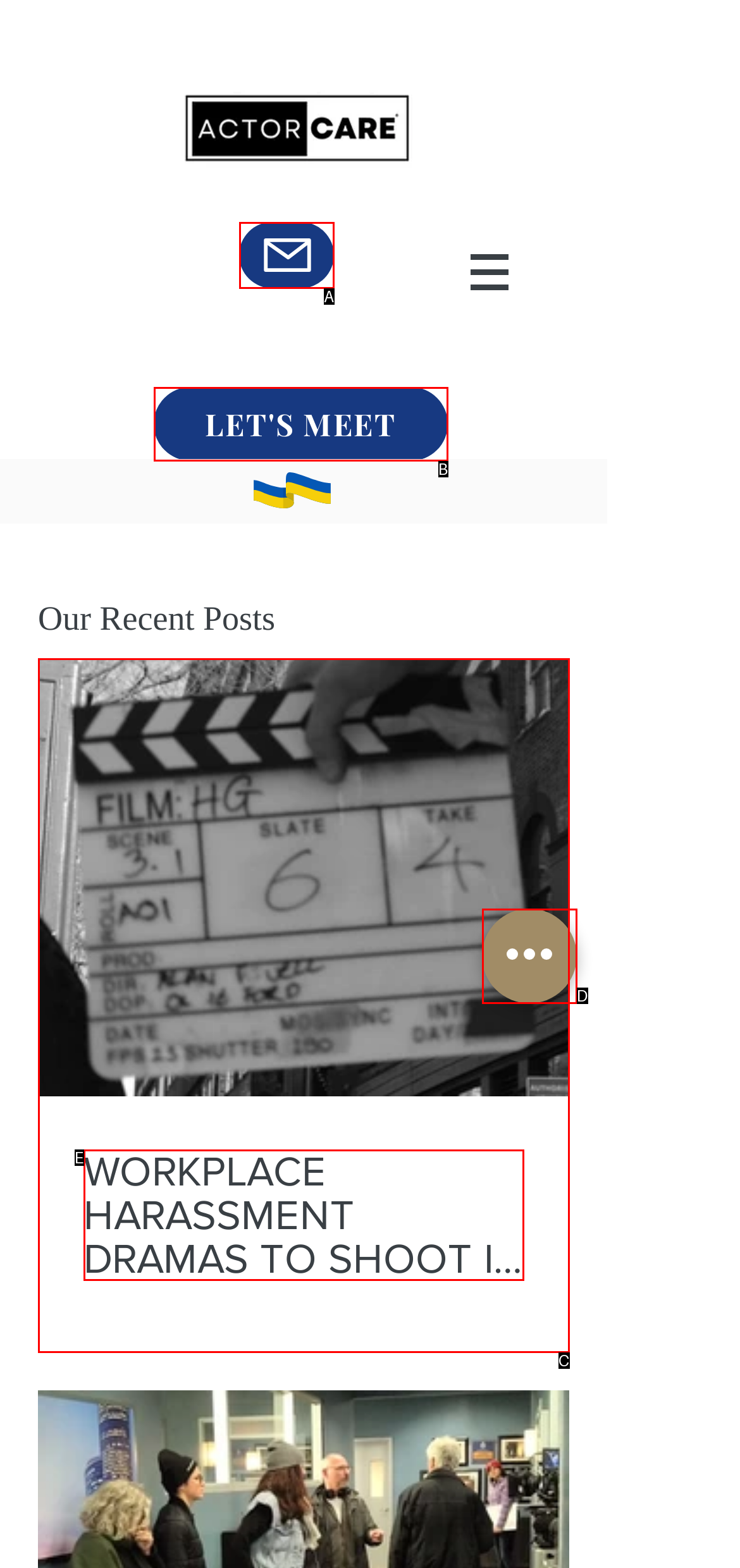Select the option that matches this description: LET'S MEET
Answer by giving the letter of the chosen option.

B